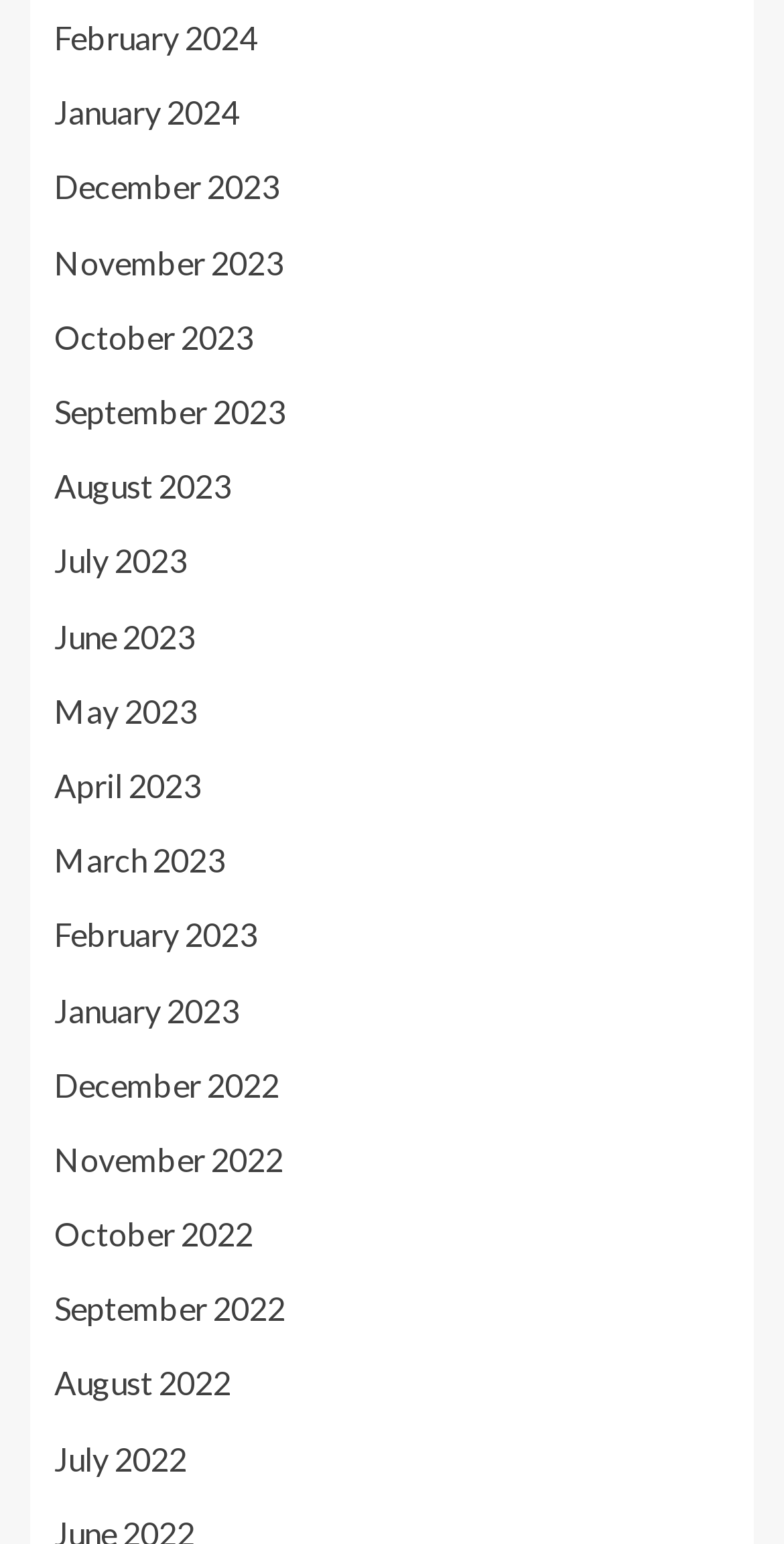What is the earliest month listed?
Please describe in detail the information shown in the image to answer the question.

By examining the list of links, I found that the earliest month listed is December 2022, which is located at the bottom of the list.